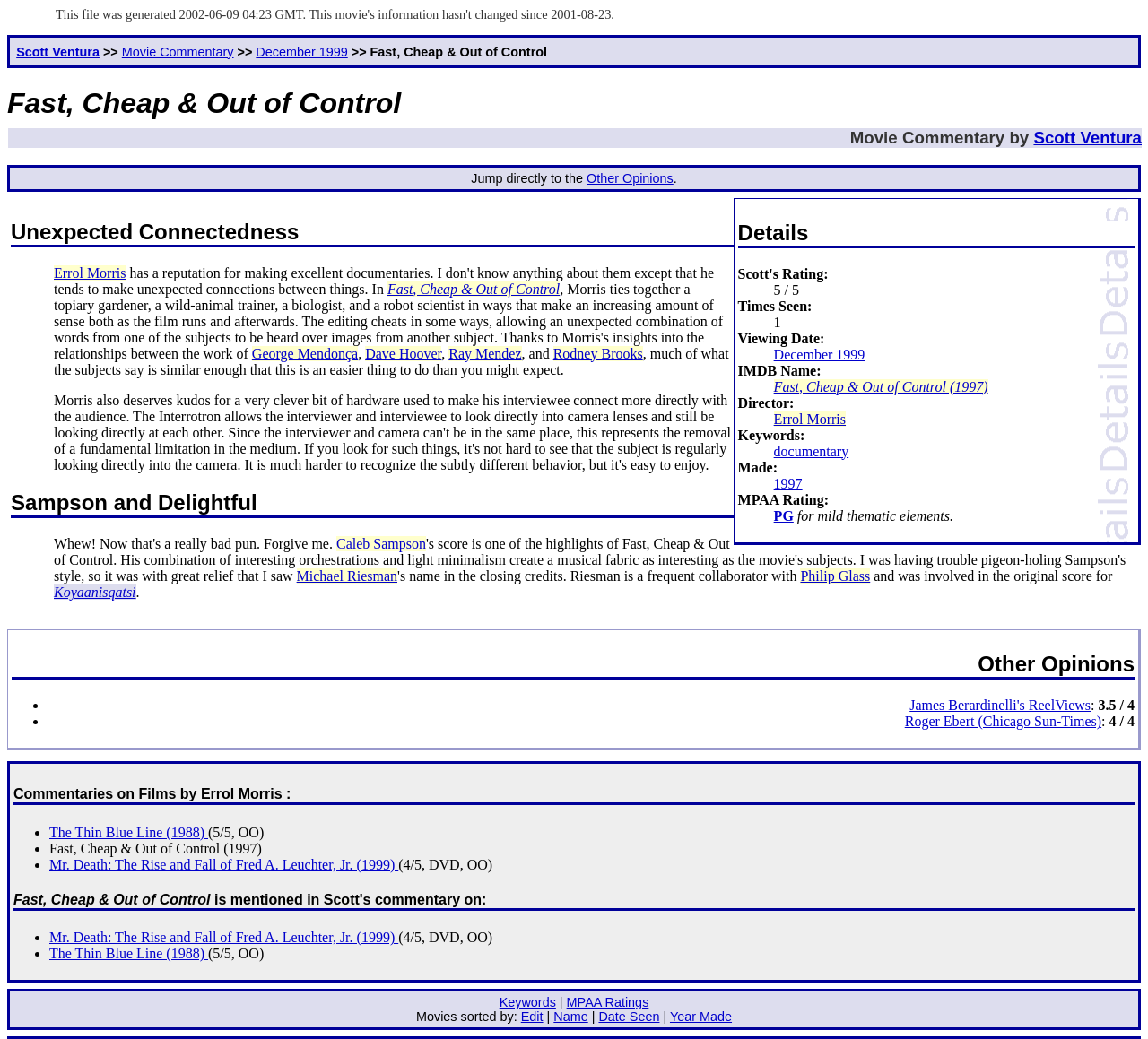Please provide a one-word or phrase answer to the question: 
What is the release year of the movie?

1997